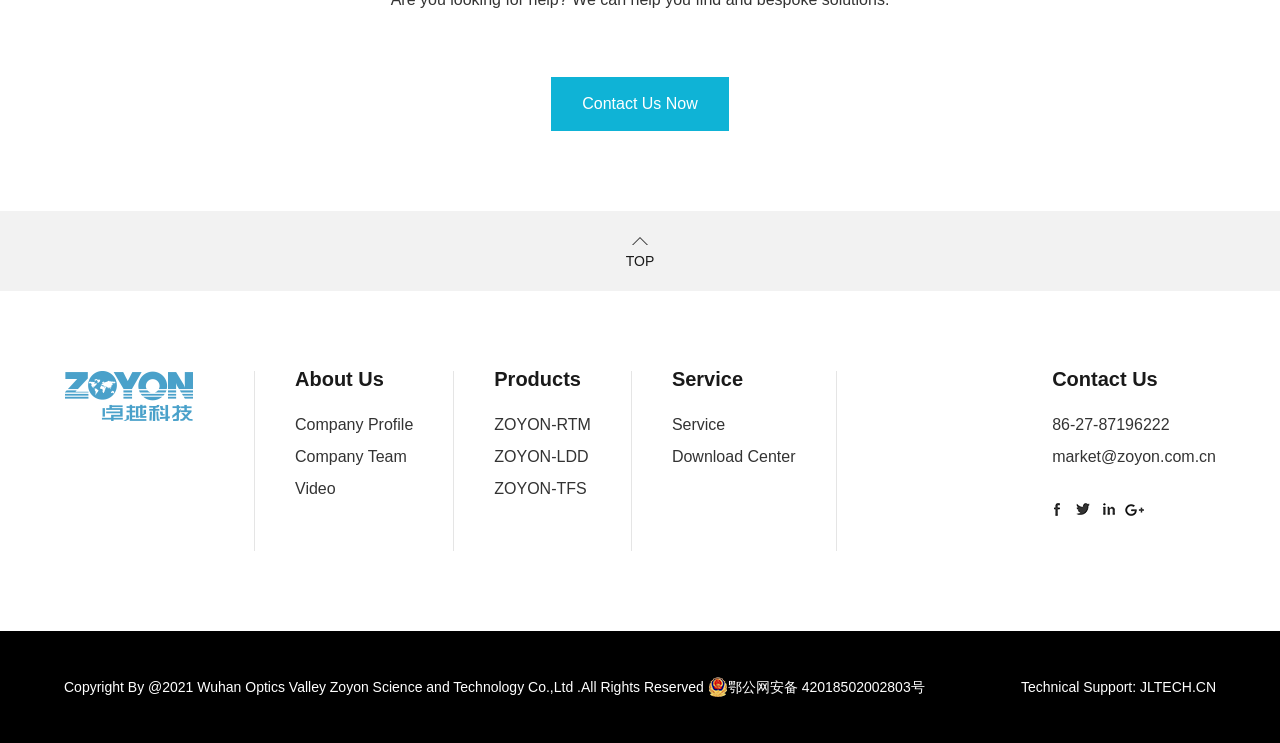Provide a one-word or one-phrase answer to the question:
What is the company name?

Wuhan Optics Valley Zoyon Science and Technology Co.,Ltd.